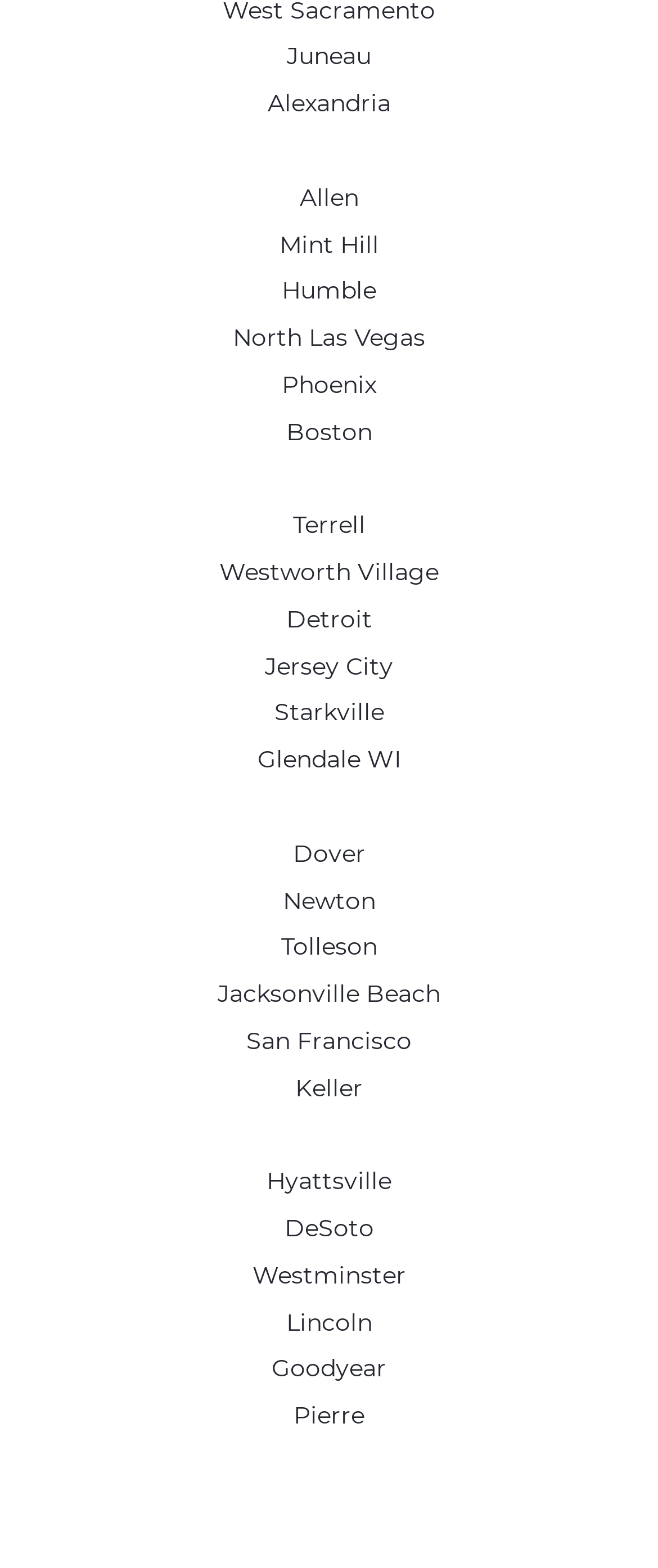How many repair services are related to brakes?
Look at the image and respond to the question as thoroughly as possible.

There are 14 links with 'Brake' in their names, which suggests that there are 14 repair services related to brakes.